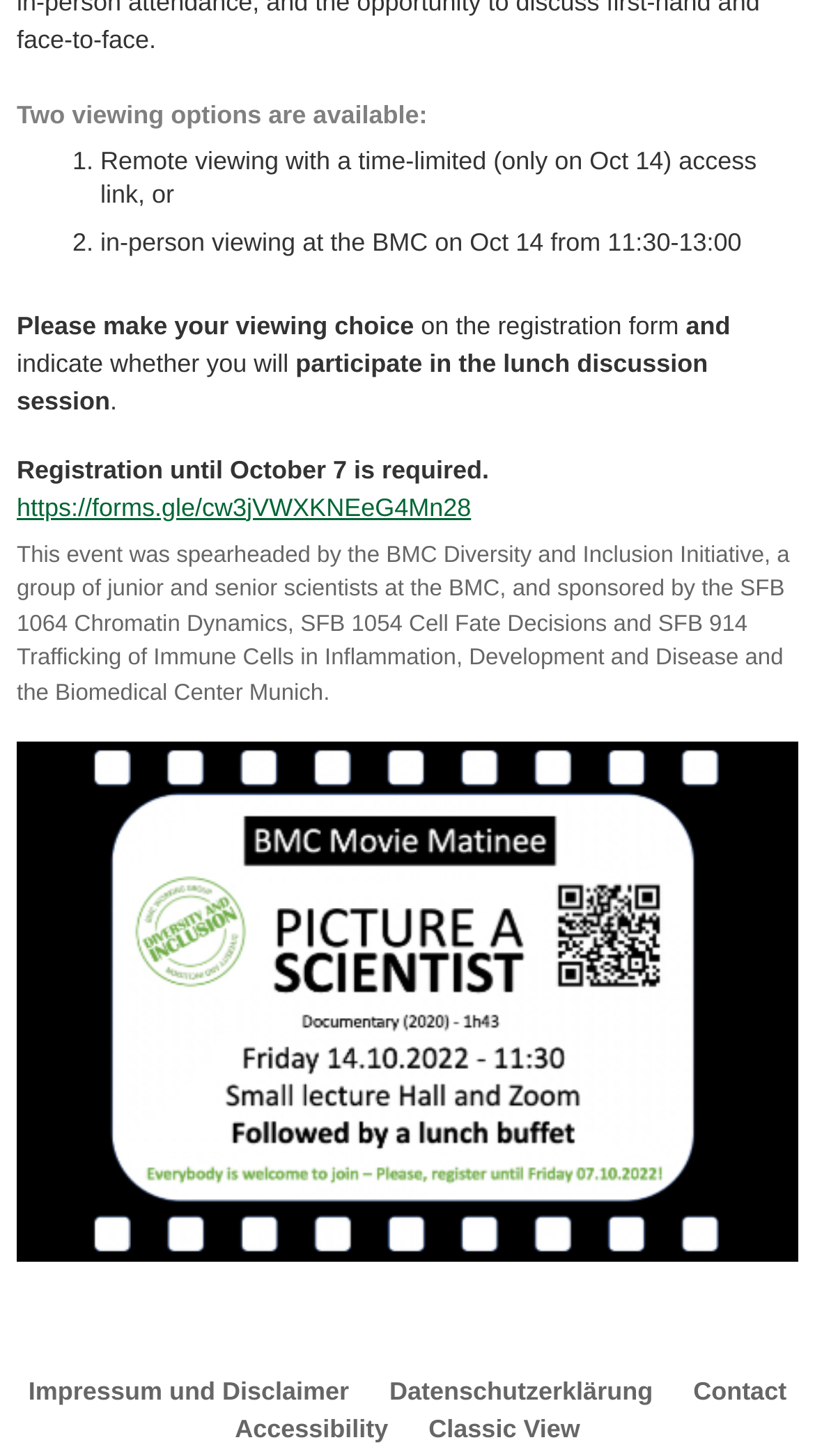Given the description "Impressum und Disclaimer", provide the bounding box coordinates of the corresponding UI element.

[0.035, 0.946, 0.428, 0.966]